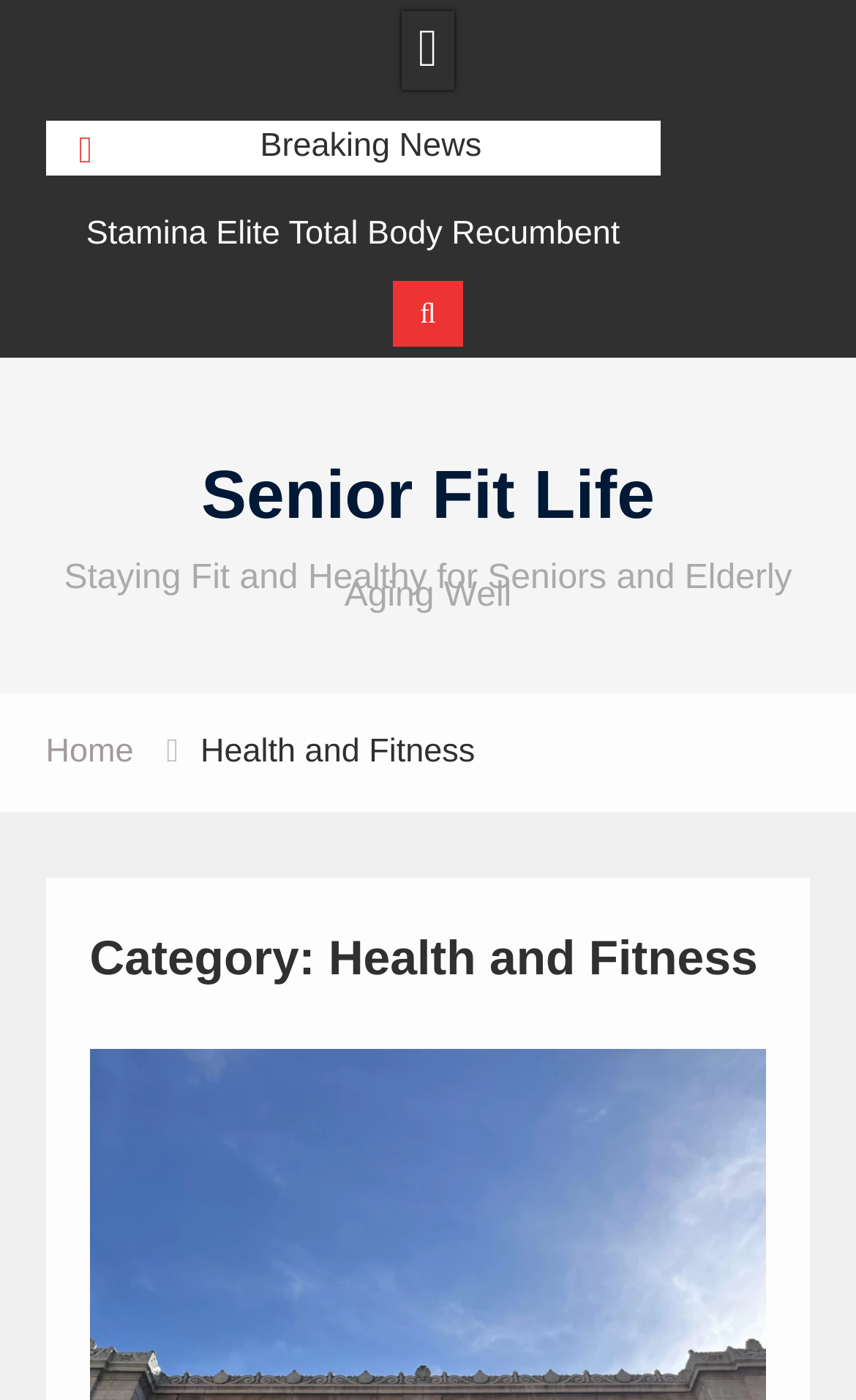Predict the bounding box of the UI element that fits this description: "Senior Fit Life".

[0.235, 0.326, 0.765, 0.381]